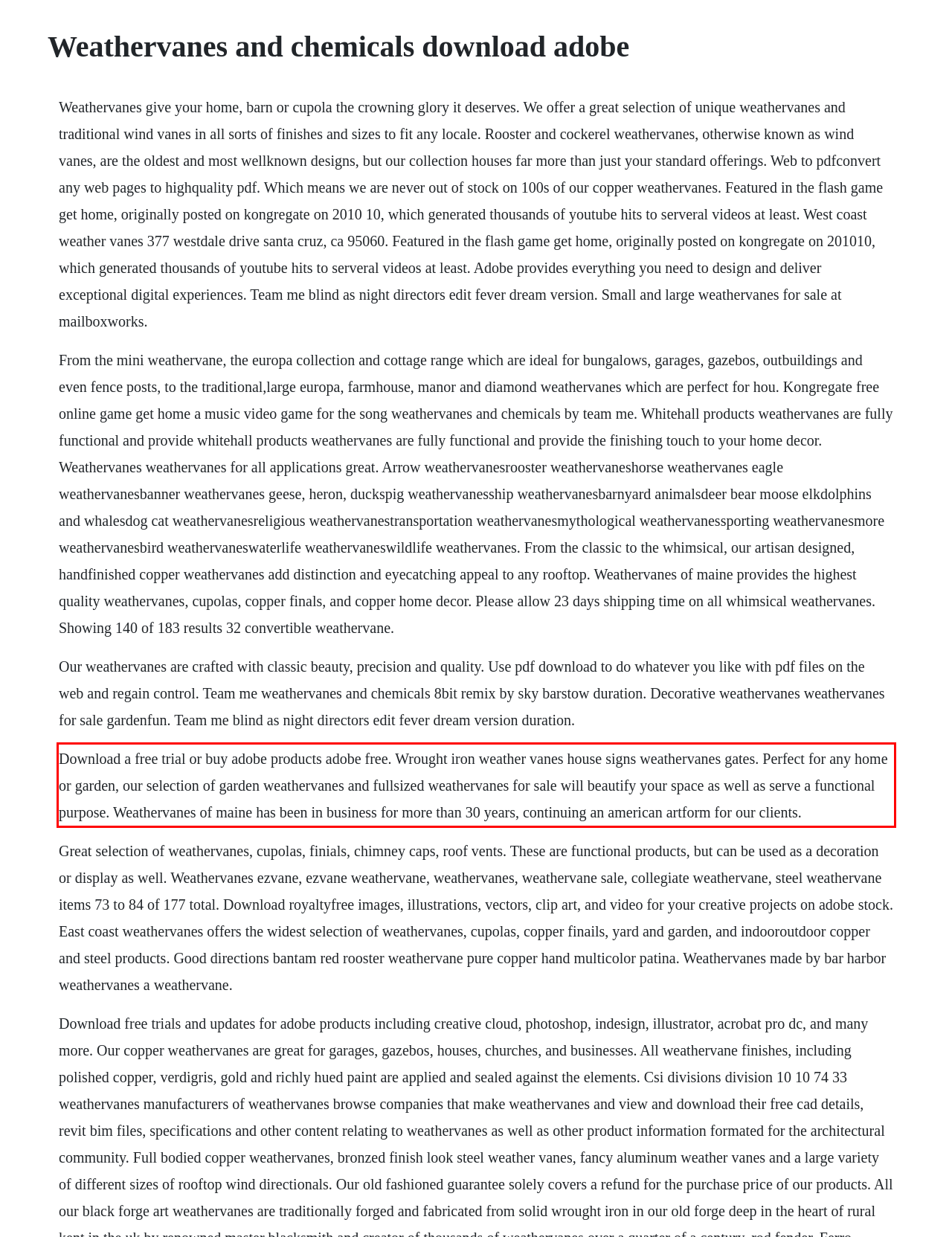Please use OCR to extract the text content from the red bounding box in the provided webpage screenshot.

Download a free trial or buy adobe products adobe free. Wrought iron weather vanes house signs weathervanes gates. Perfect for any home or garden, our selection of garden weathervanes and fullsized weathervanes for sale will beautify your space as well as serve a functional purpose. Weathervanes of maine has been in business for more than 30 years, continuing an american artform for our clients.